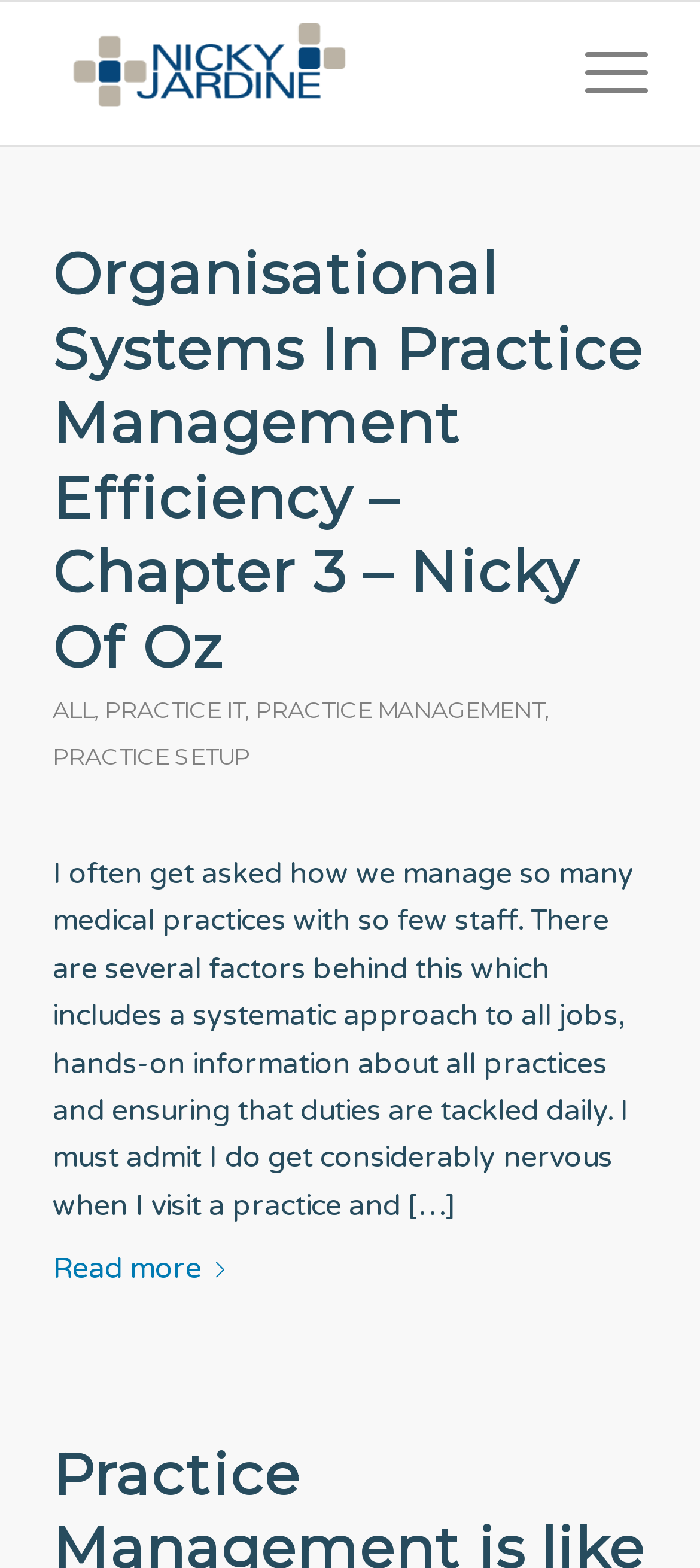How many links are in the header section?
Using the visual information, reply with a single word or short phrase.

4